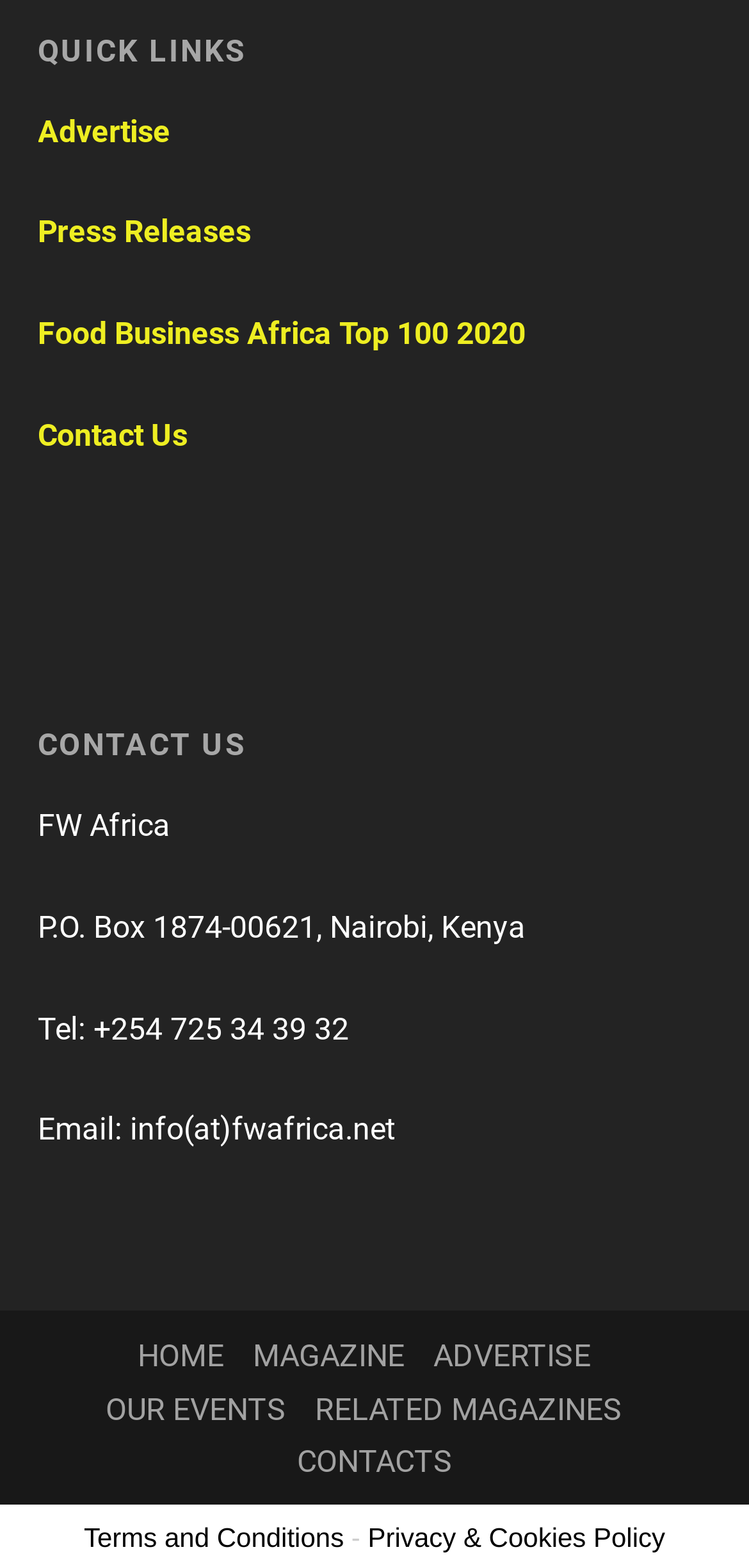What is the second link in the footer?
Ensure your answer is thorough and detailed.

I examined the footer section and found the links 'Terms and Conditions', 'Privacy & Cookies Policy', and others. The second link is 'Privacy & Cookies Policy'.